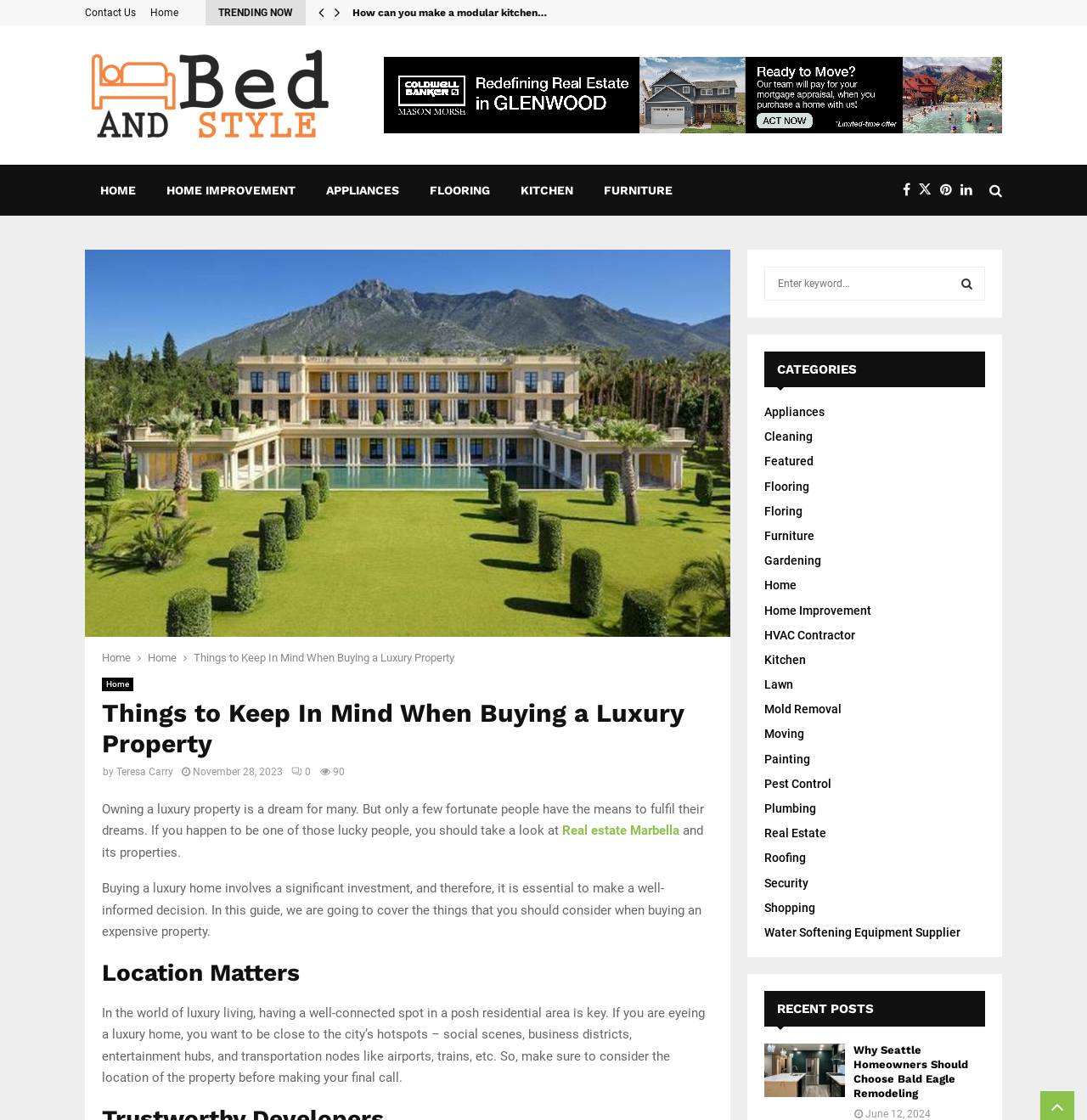Locate the bounding box coordinates of the element's region that should be clicked to carry out the following instruction: "Click on the 'Home Improvement' category". The coordinates need to be four float numbers between 0 and 1, i.e., [left, top, right, bottom].

[0.139, 0.147, 0.286, 0.193]